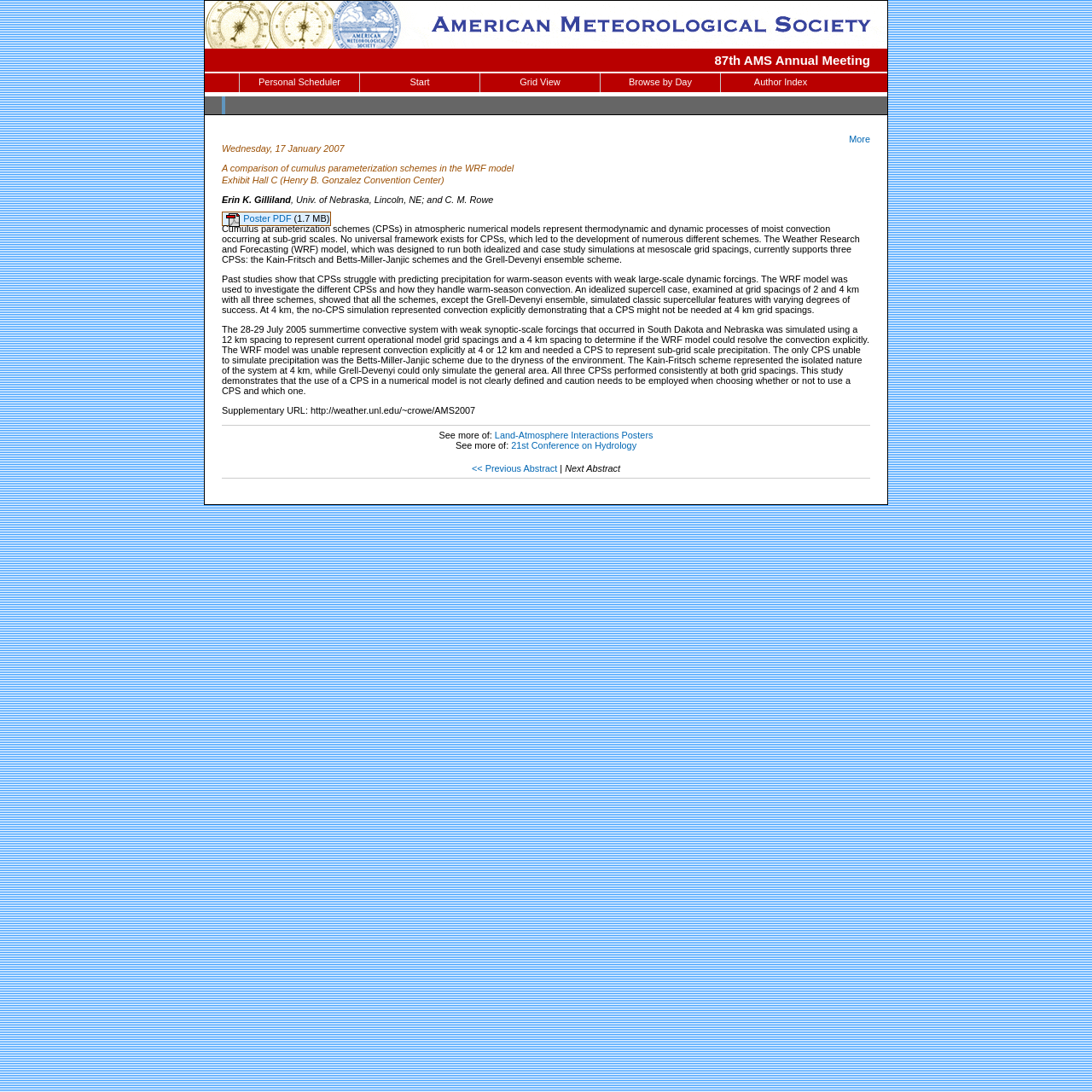What is the size of the poster PDF?
Using the information from the image, provide a comprehensive answer to the question.

I found the size of the poster PDF by looking at the static text element that says '(1.7 MB)' which is located next to the link to the poster PDF.